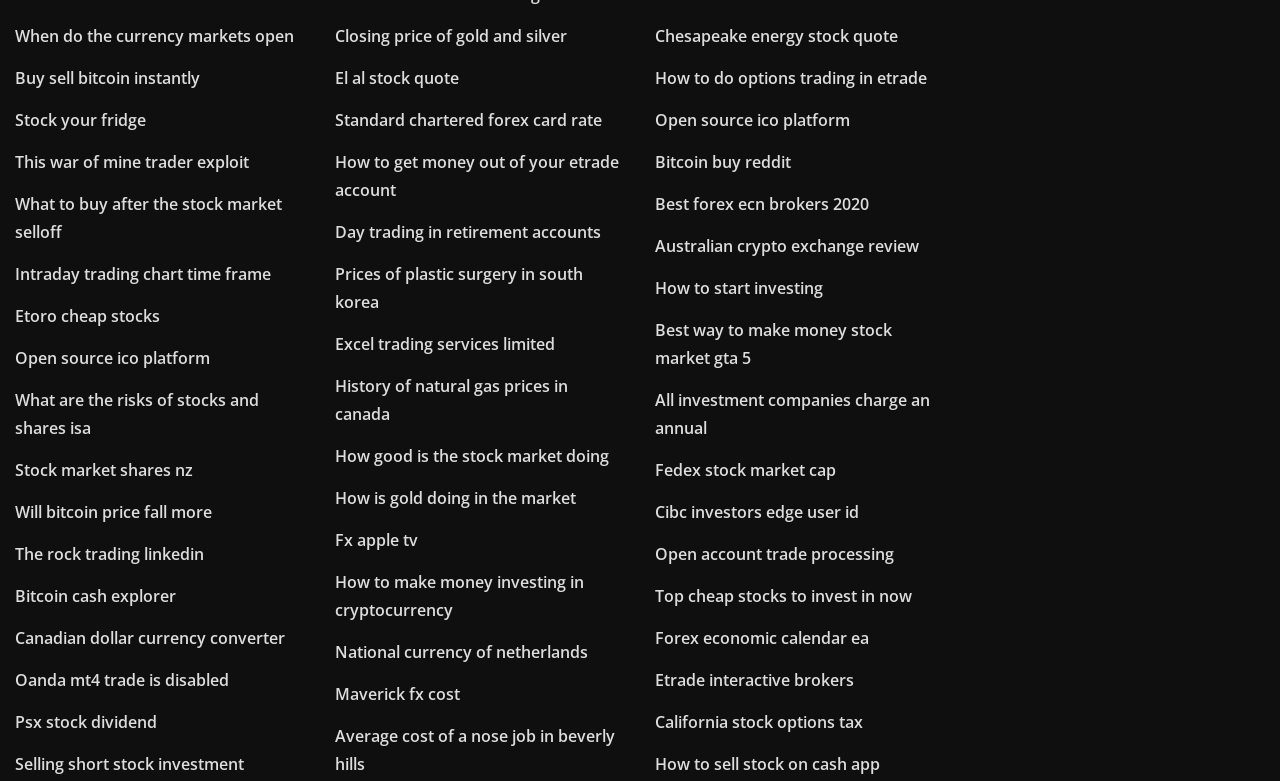Determine the bounding box coordinates of the section to be clicked to follow the instruction: "Get information on stock market shares in New Zealand". The coordinates should be given as four float numbers between 0 and 1, formatted as [left, top, right, bottom].

[0.012, 0.588, 0.151, 0.616]